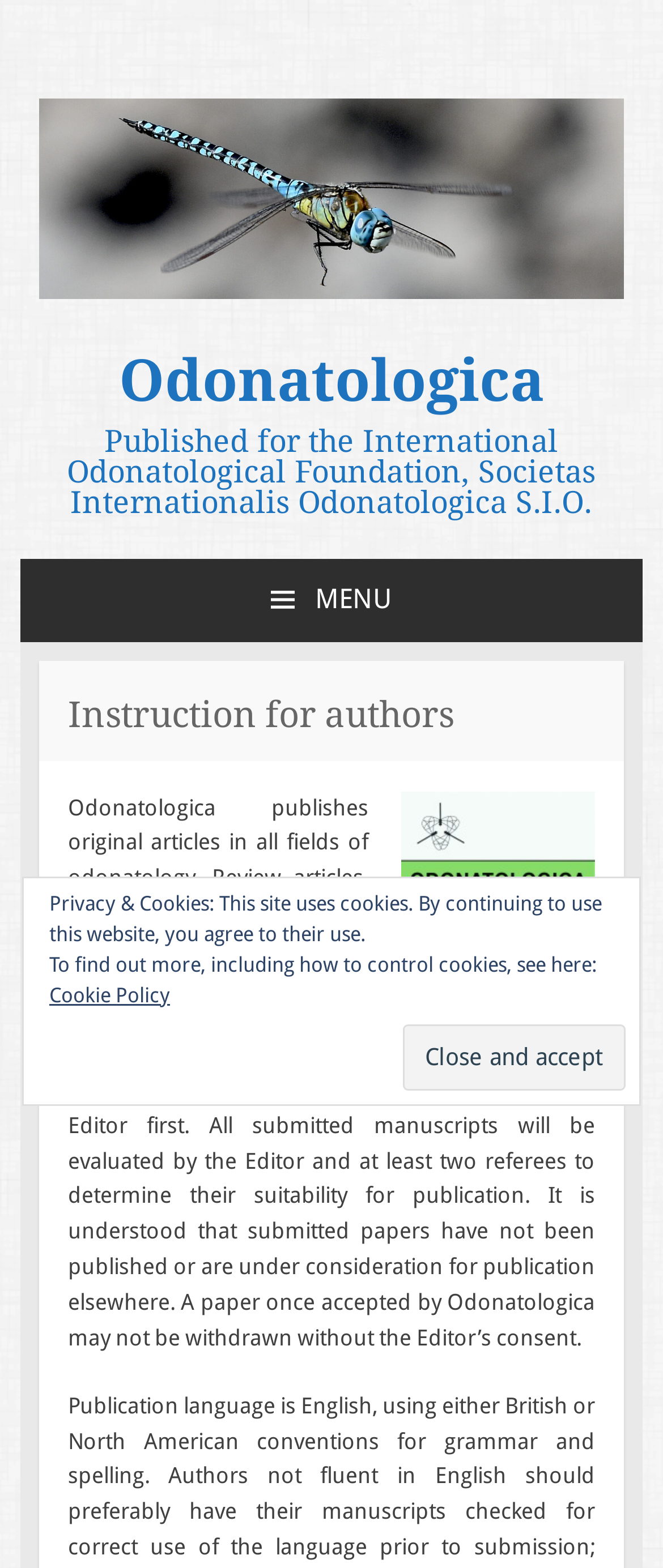Based on the element description, predict the bounding box coordinates (top-left x, top-left y, bottom-right x, bottom-right y) for the UI element in the screenshot: Odonatologica

[0.179, 0.221, 0.82, 0.265]